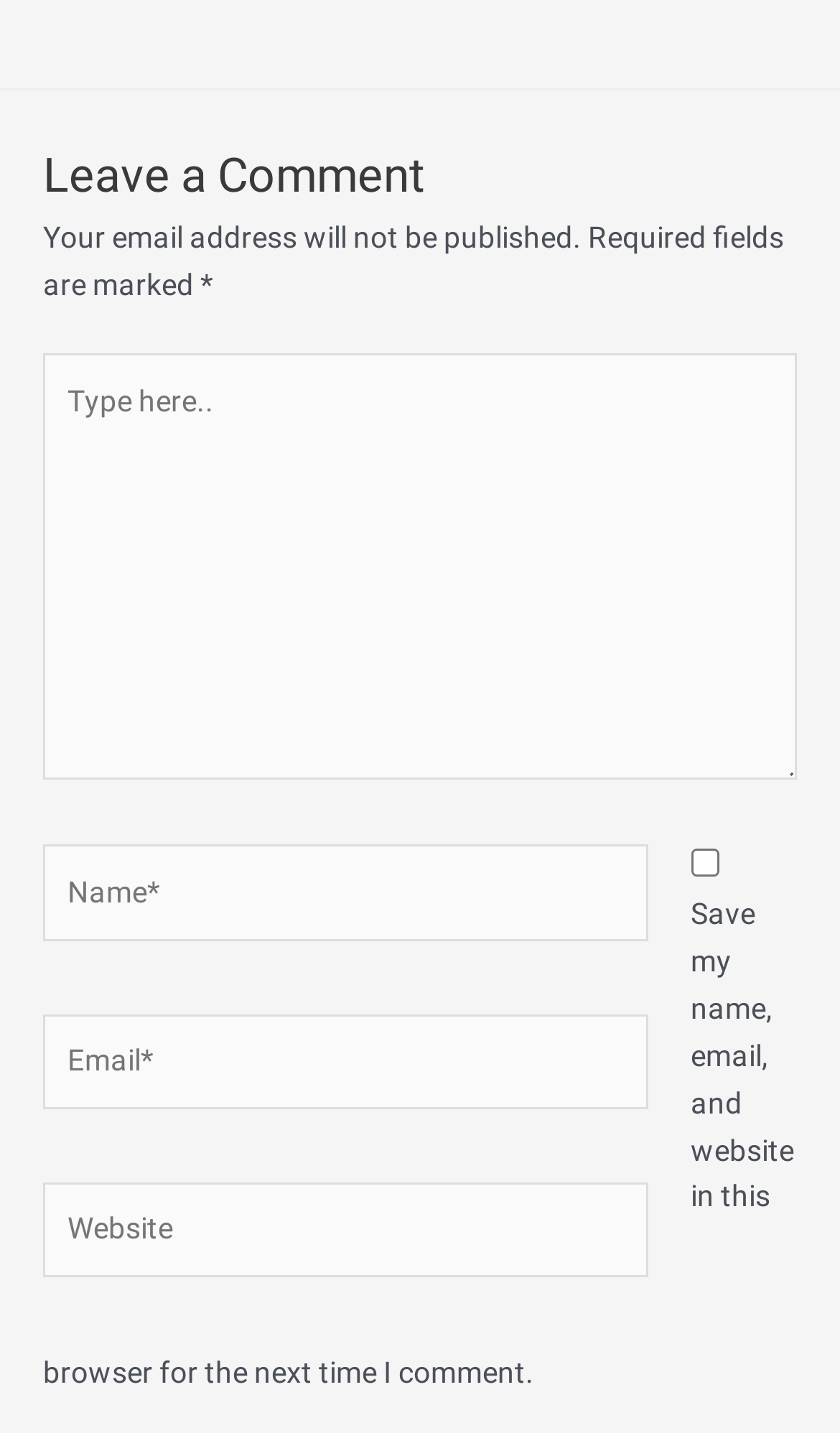How many text fields are available to fill in?
Look at the image and answer the question using a single word or phrase.

Four